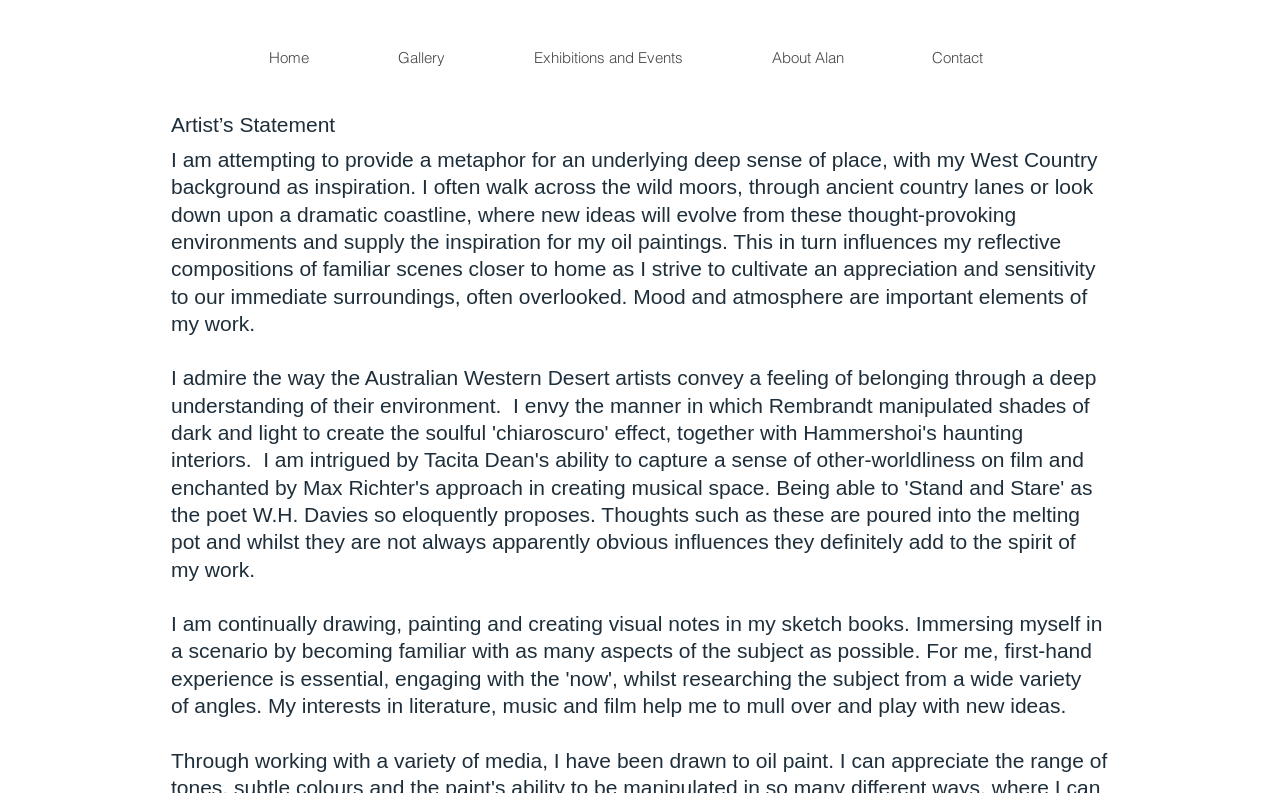Give a short answer using one word or phrase for the question:
What inspires the artist's oil paintings?

Wild moors and coastline